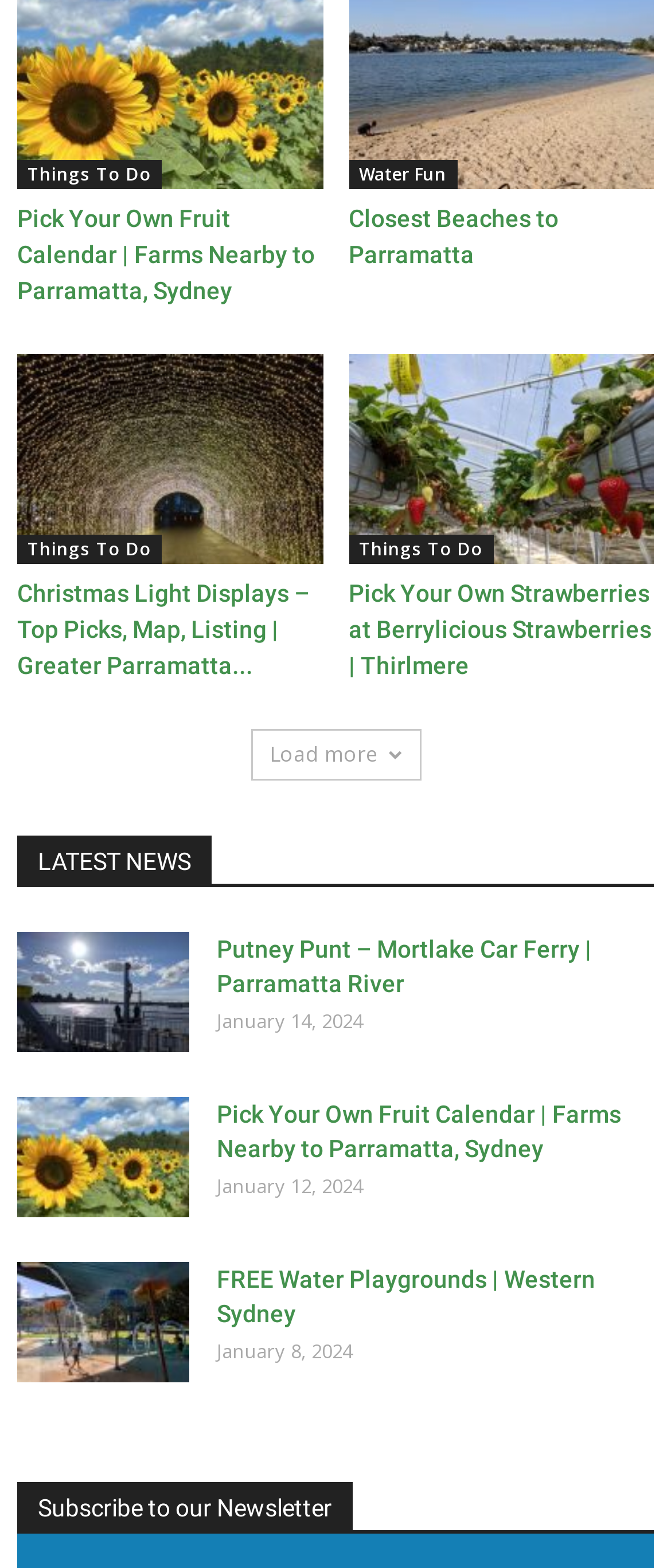Respond to the question below with a single word or phrase:
What is the date of the second latest news?

January 12, 2024